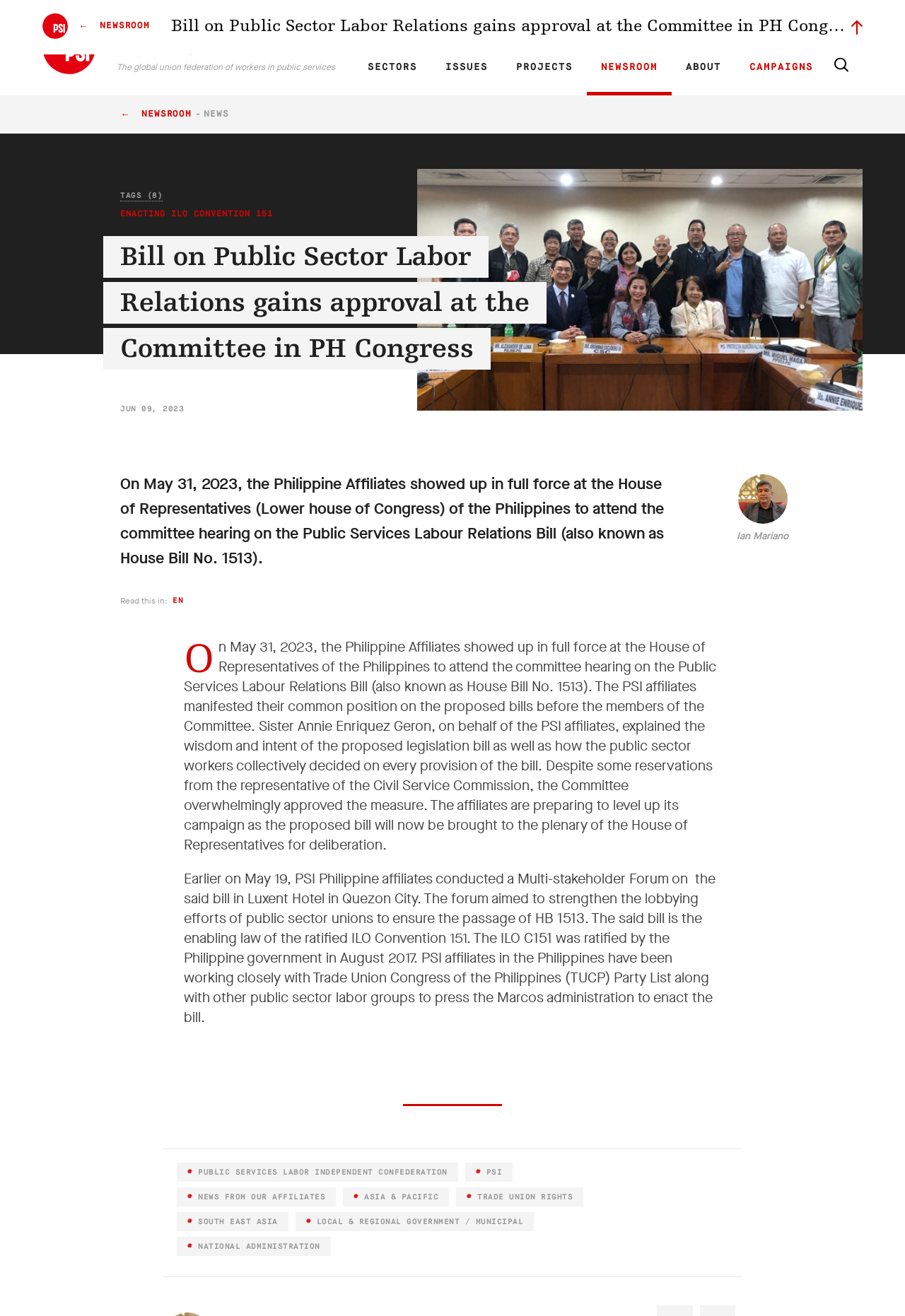Give a one-word or one-phrase response to the question: 
What is the date of the committee hearing?

May 31, 2023